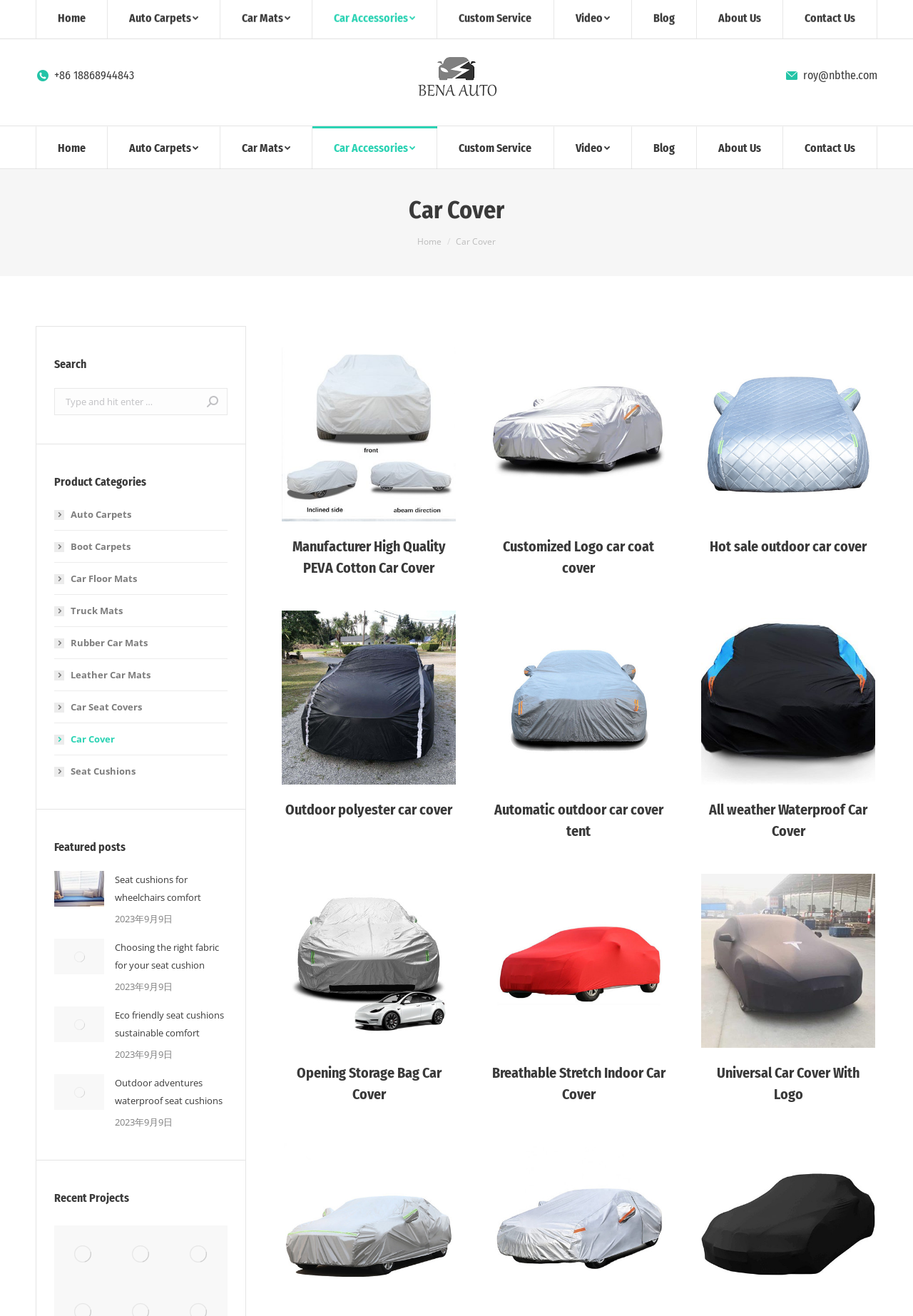How many social media links are there at the top of the webpage?
Using the information from the image, answer the question thoroughly.

I found the social media links by looking at the top section of the webpage. There are four social media links, which are Facebook, Dribbble, Pinterest, and Blogger, each represented by an icon and a link element.